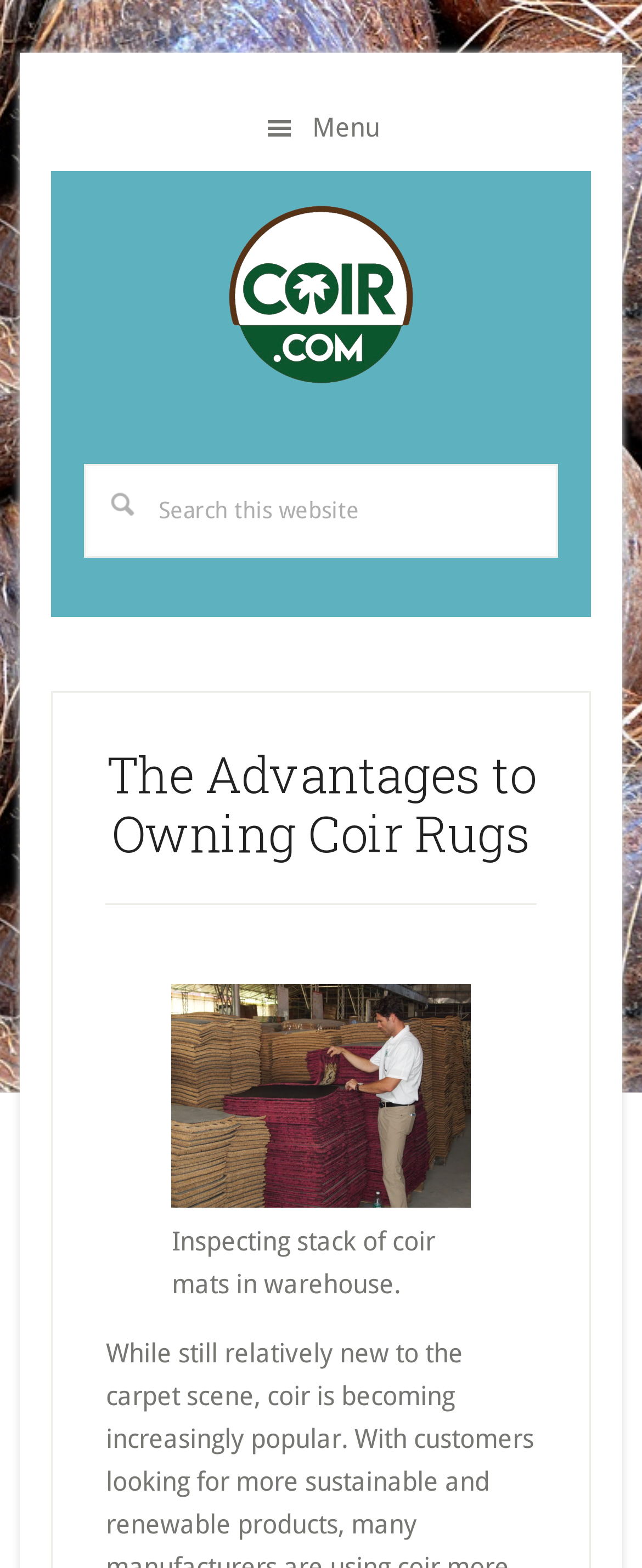Given the description "Coir.com", provide the bounding box coordinates of the corresponding UI element.

[0.131, 0.13, 0.869, 0.246]